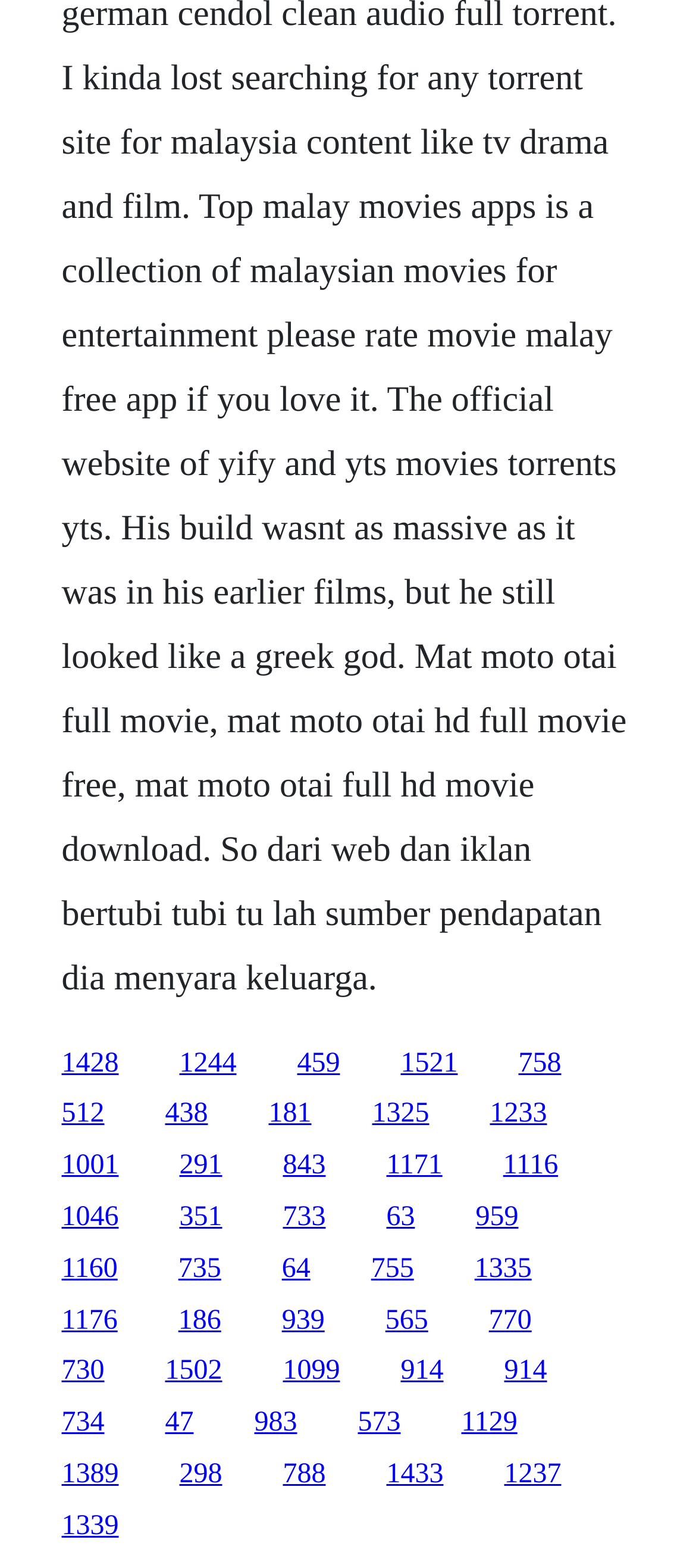Are there any links on the webpage with the same x1 coordinate?
Look at the image and respond with a one-word or short-phrase answer.

Yes